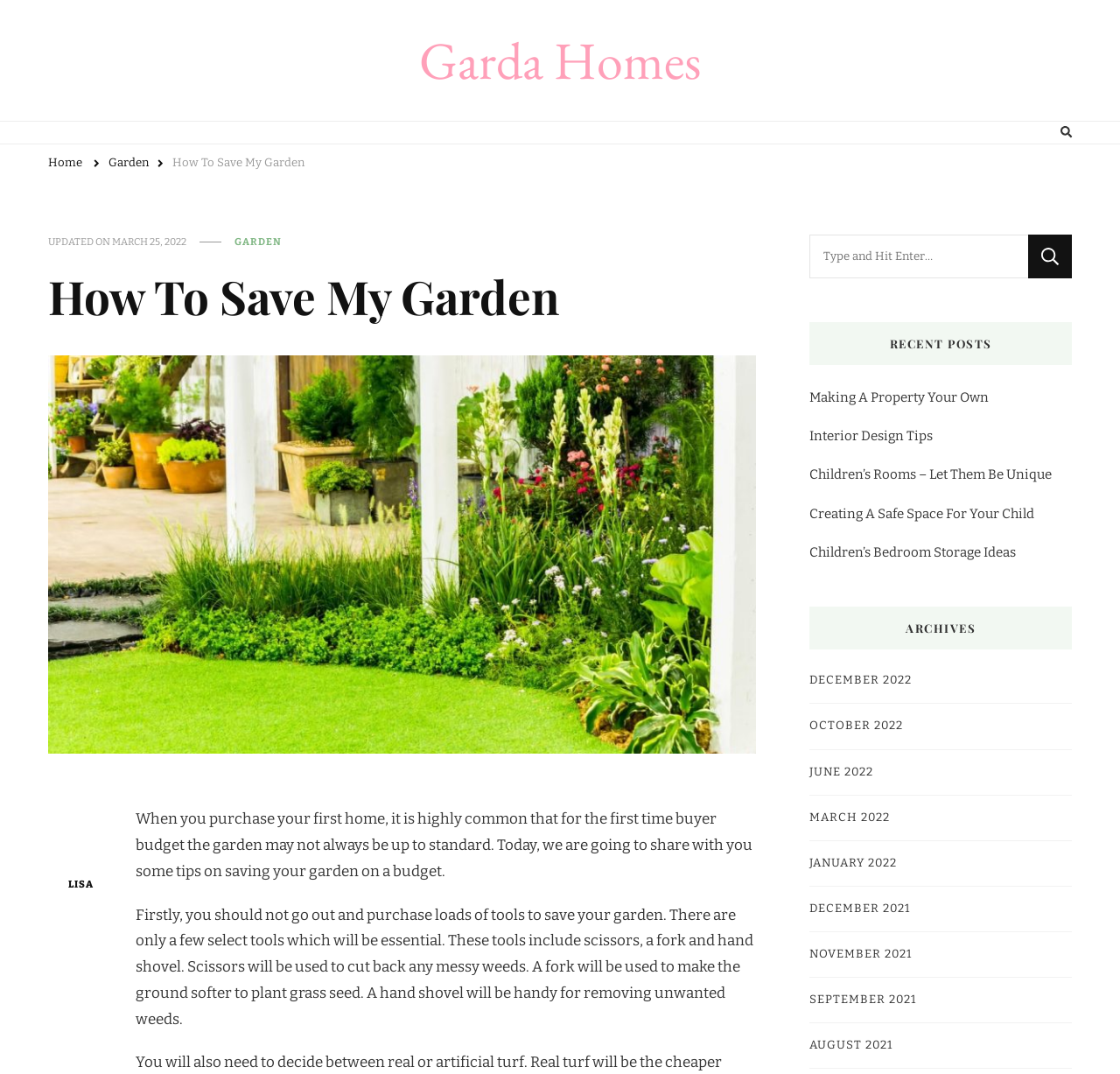How many tools are essential for saving a garden?
Based on the image, respond with a single word or phrase.

3